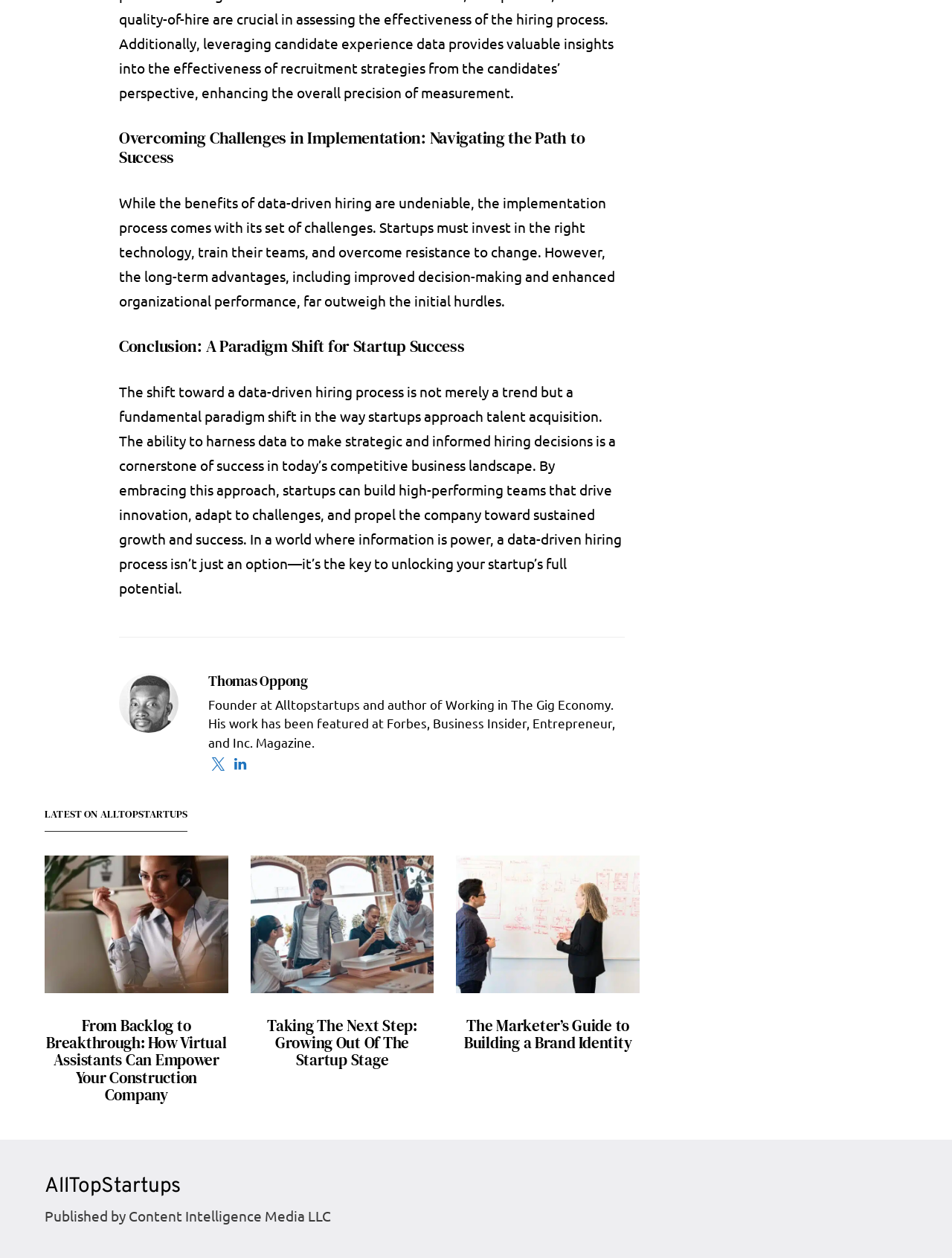Show the bounding box coordinates of the region that should be clicked to follow the instruction: "Read the article about overcoming challenges in implementation."

[0.125, 0.103, 0.656, 0.132]